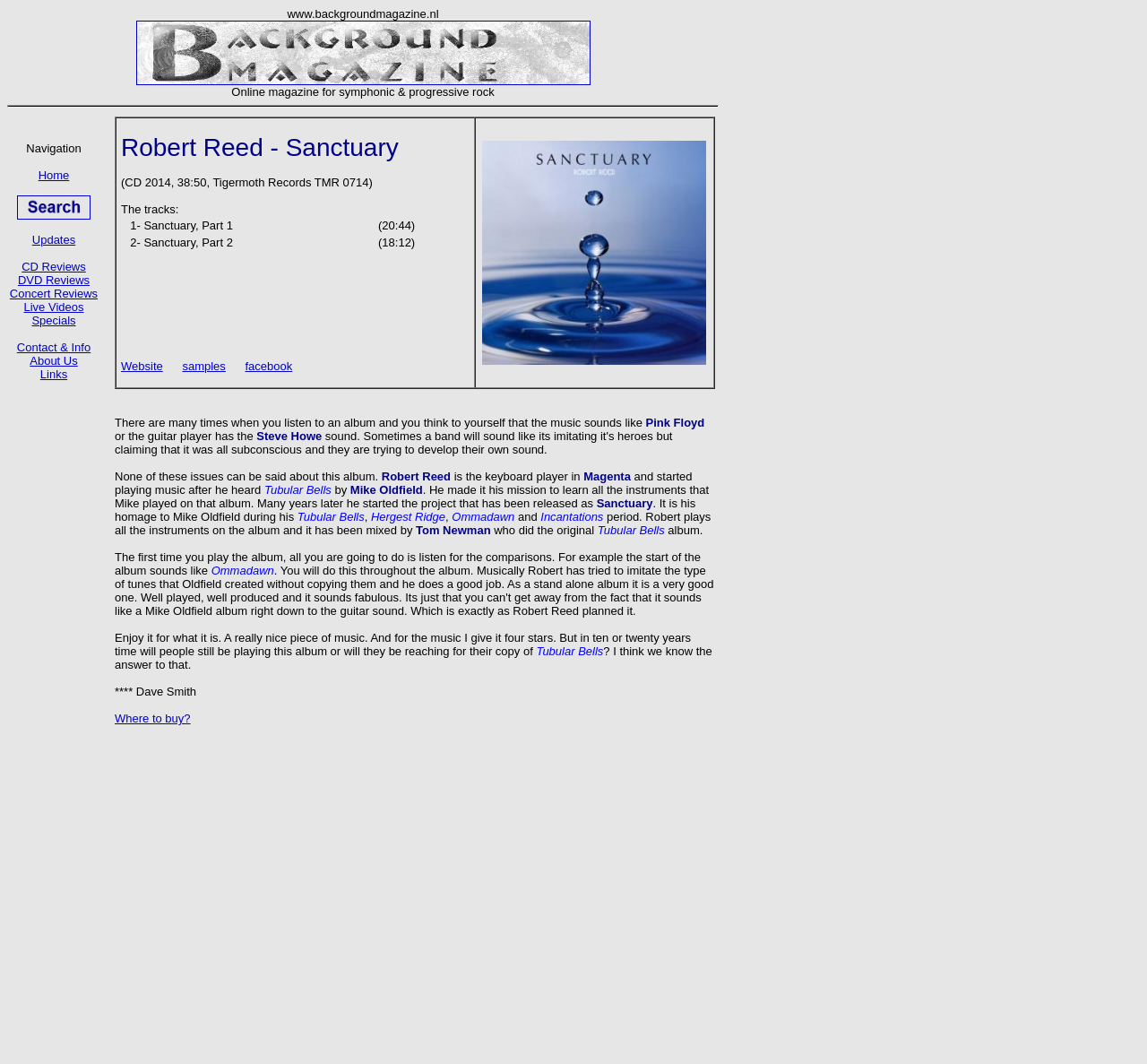Locate the bounding box of the UI element with the following description: "Where to buy?".

[0.1, 0.669, 0.166, 0.682]